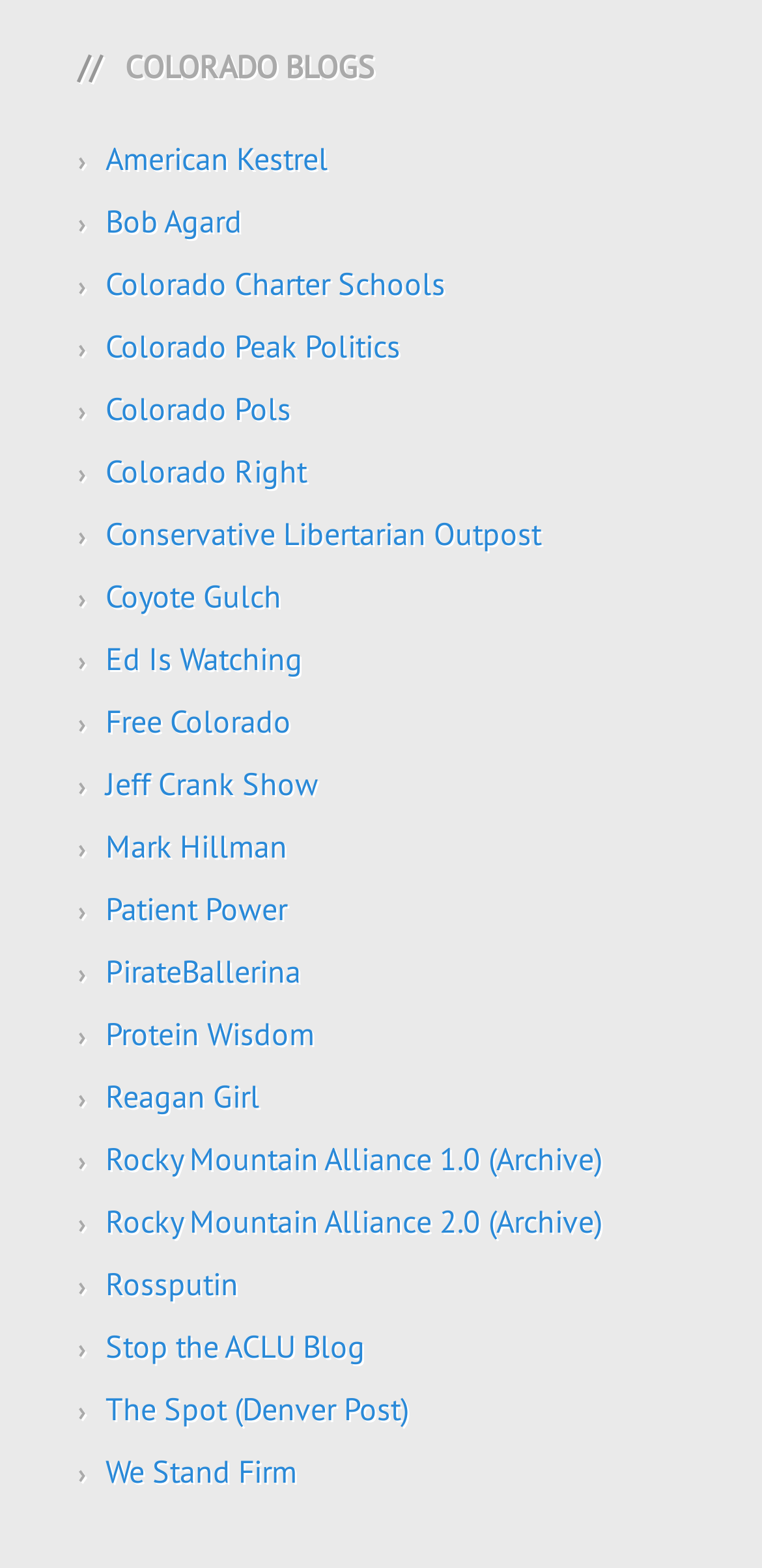Please reply with a single word or brief phrase to the question: 
How many blogs are listed on this webpage?

20